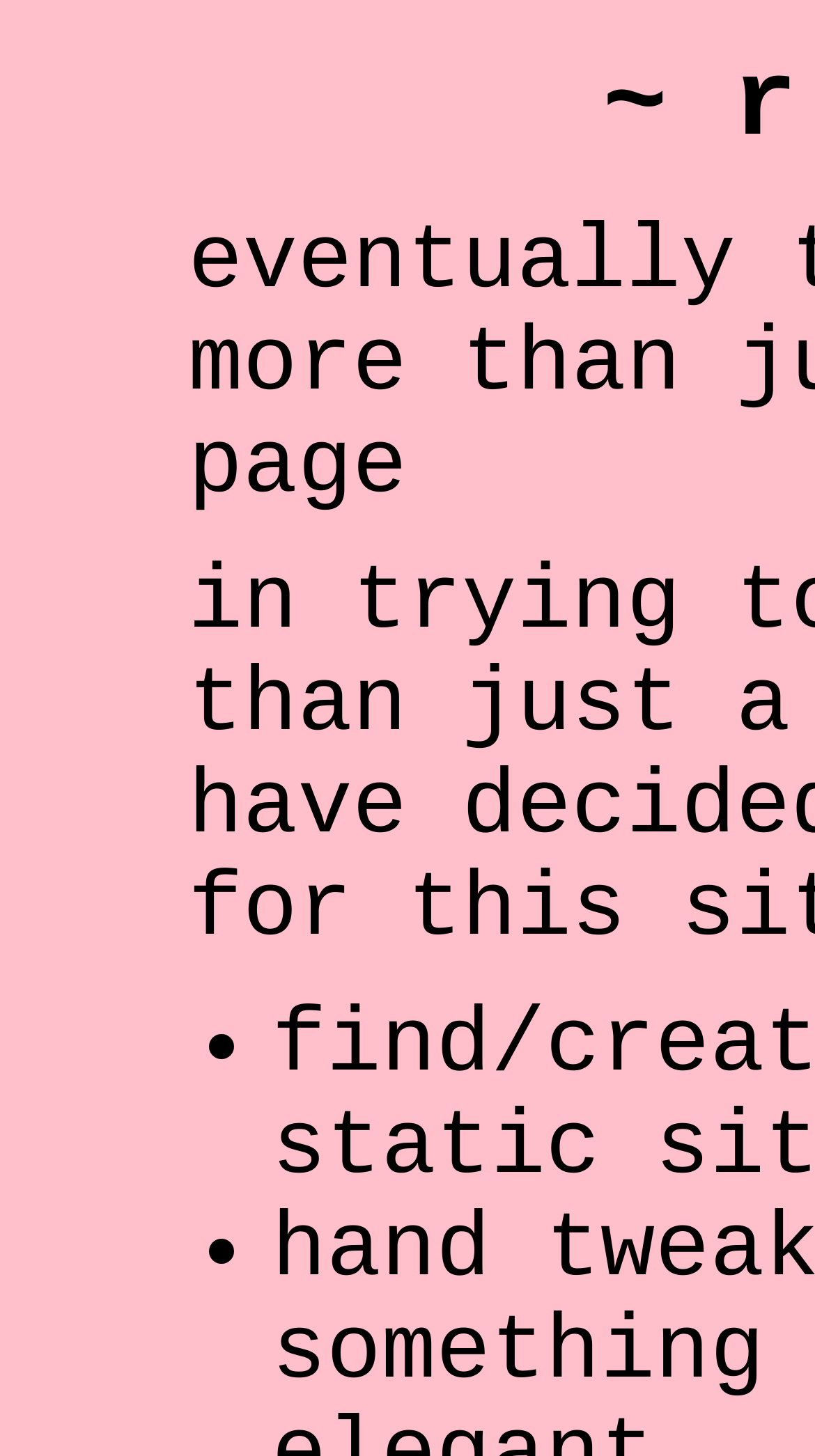Could you identify the text that serves as the heading for this webpage?

~ r k l e t t